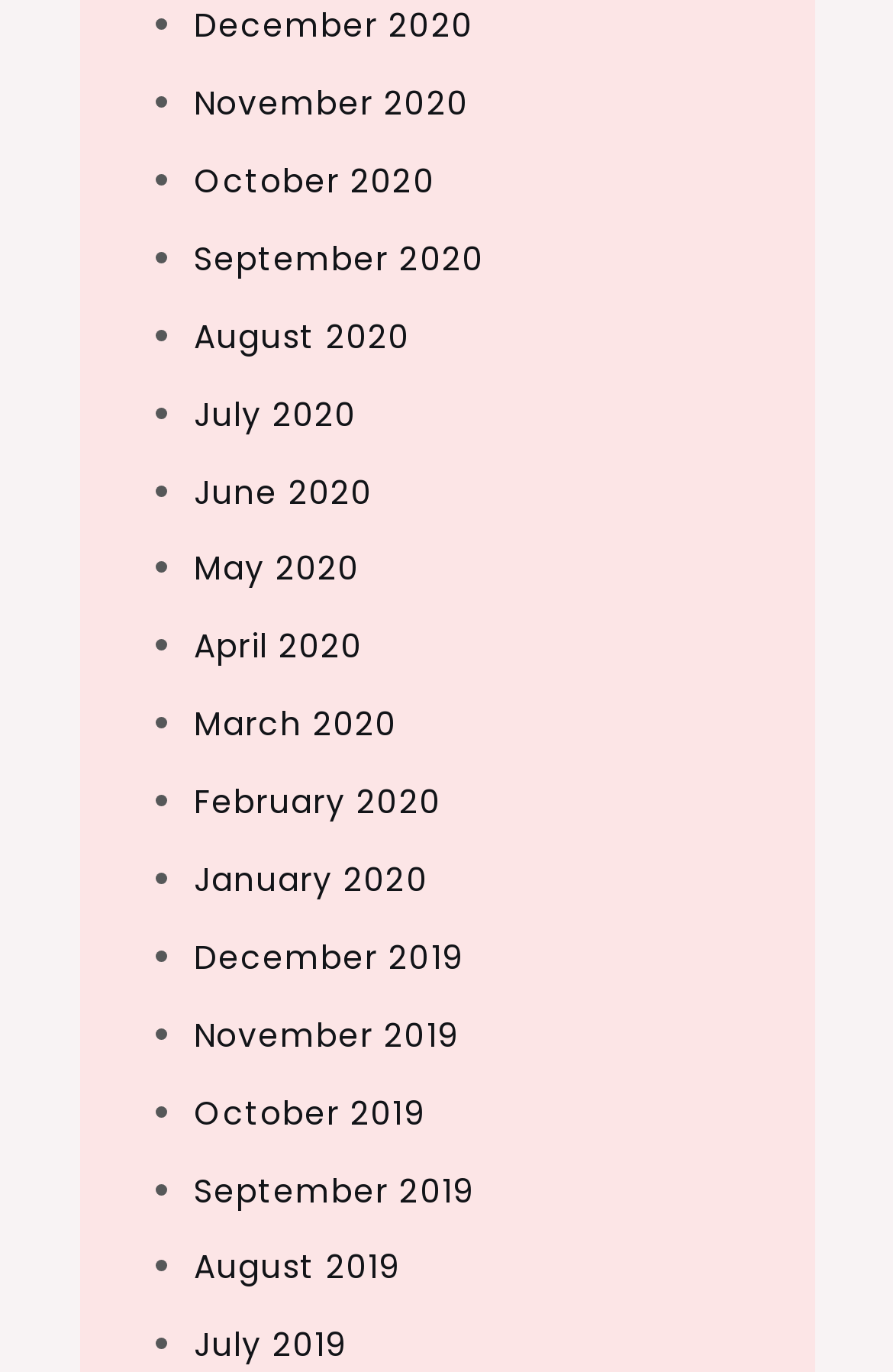Identify the bounding box coordinates of the specific part of the webpage to click to complete this instruction: "access December 2022".

None